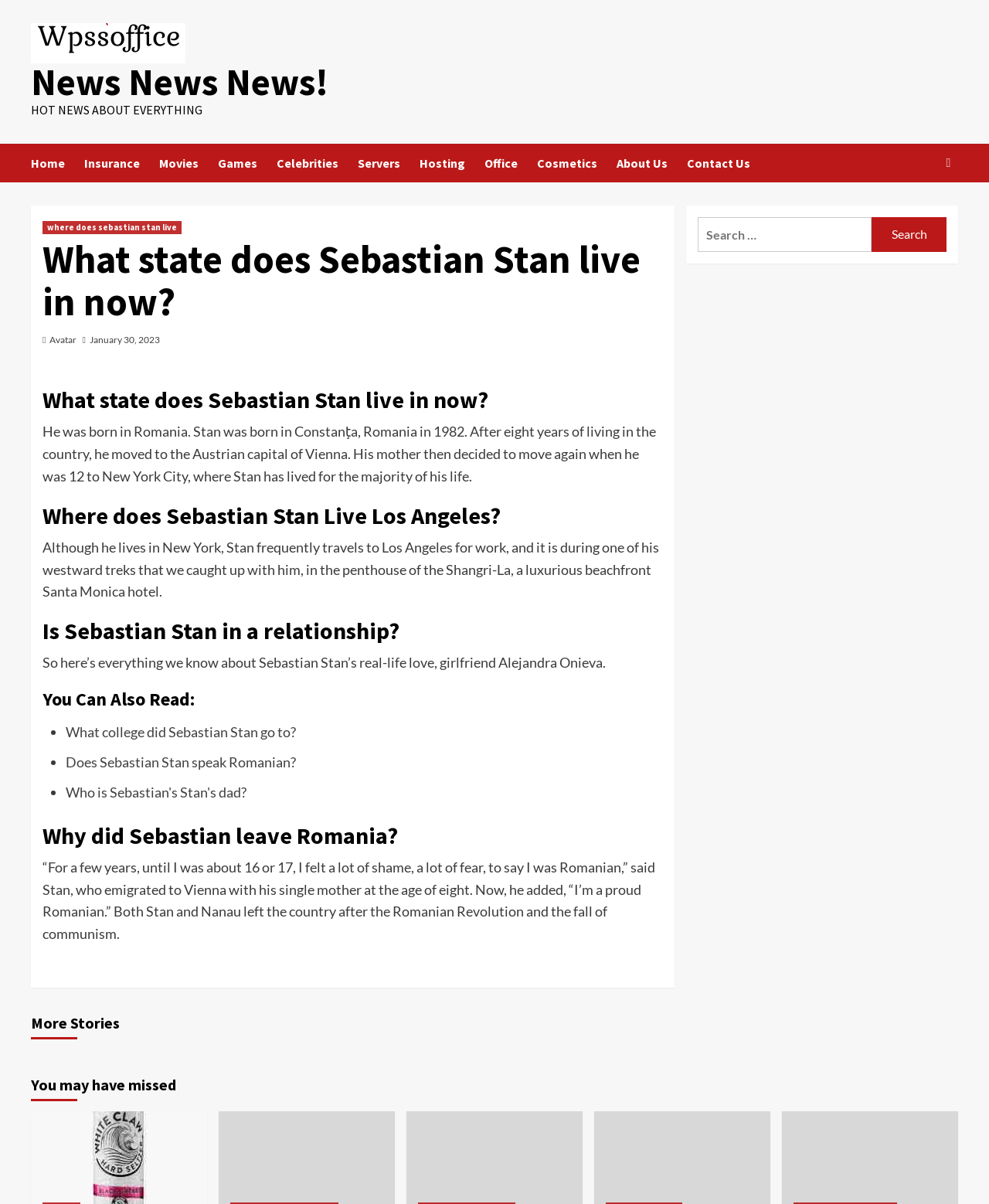Please determine the heading text of this webpage.

What state does Sebastian Stan live in now?